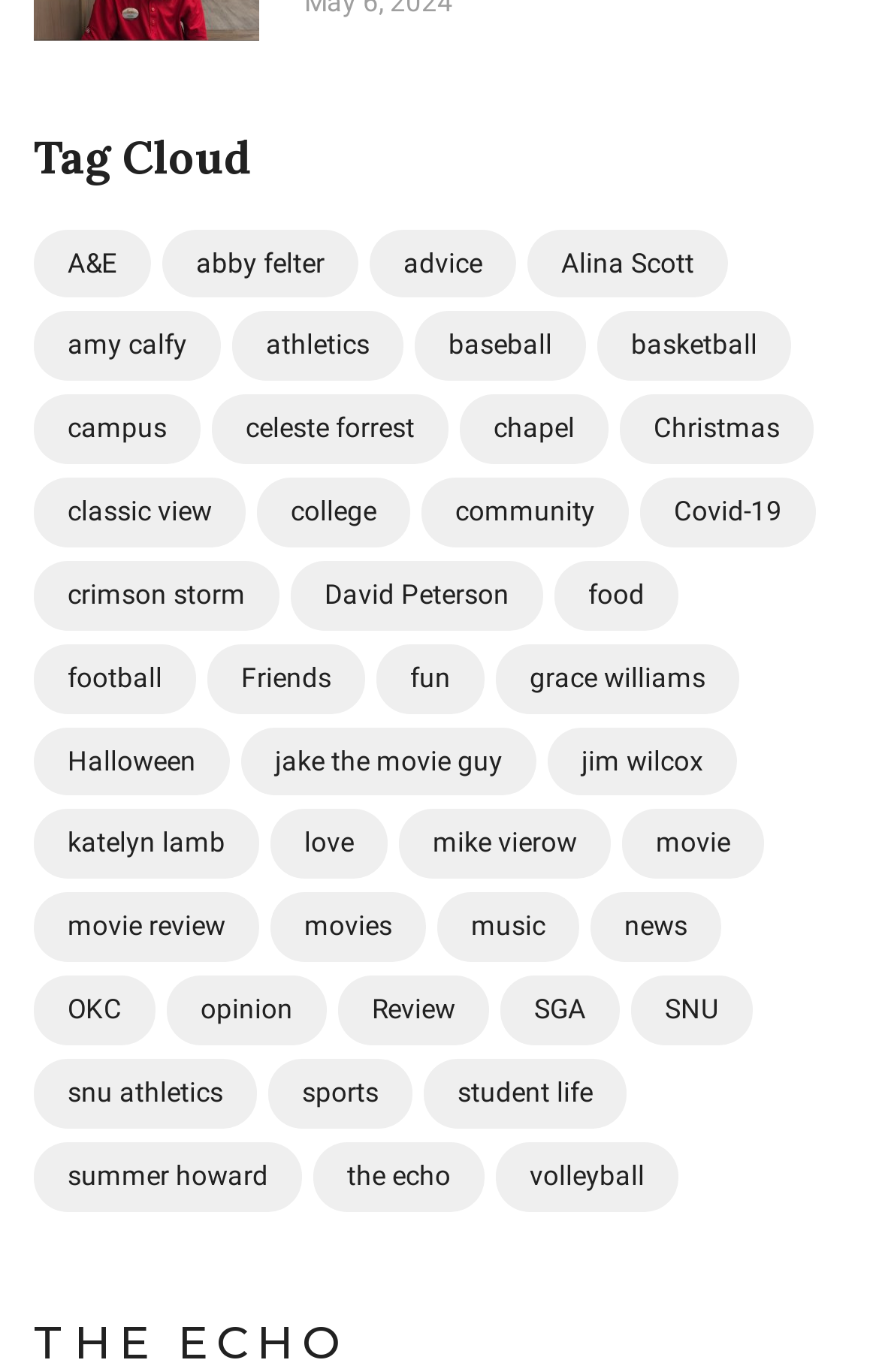Predict the bounding box of the UI element based on this description: "football".

[0.038, 0.469, 0.223, 0.52]